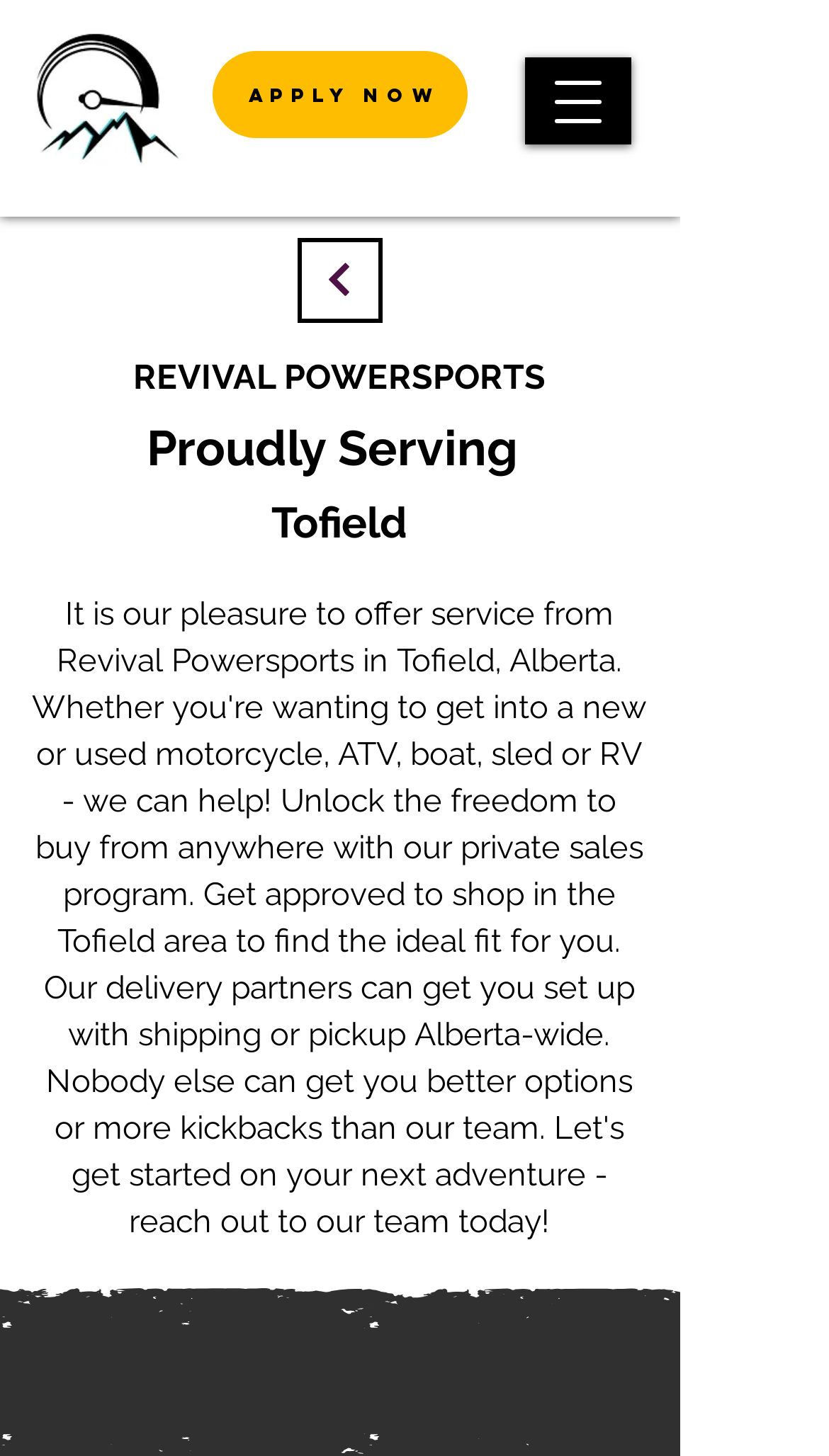What is the tone of the webpage?
We need a detailed and meticulous answer to the question.

I determined the tone by analyzing the language used in the paragraph, which is welcoming and encouraging, with phrases like 'Happy Riding Season' and 'Let's get started on your next adventure', which convey a sense of friendliness and invitation.